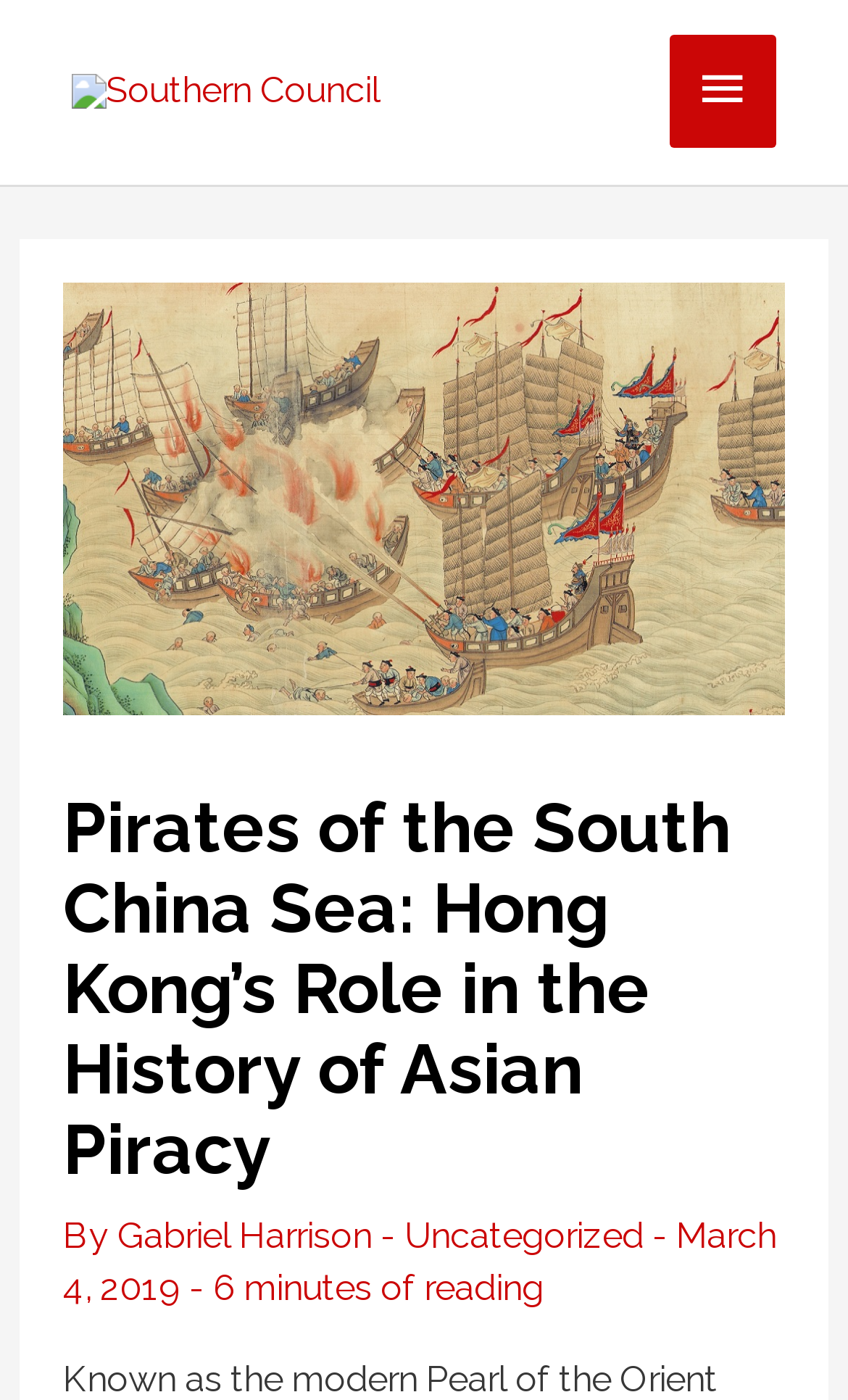Could you please study the image and provide a detailed answer to the question:
Who is the author of this article?

The author's name can be found in the header section of the webpage, where it says 'By Gabriel Harrison'. This section also contains the title of the article, the date it was published, and the estimated reading time.